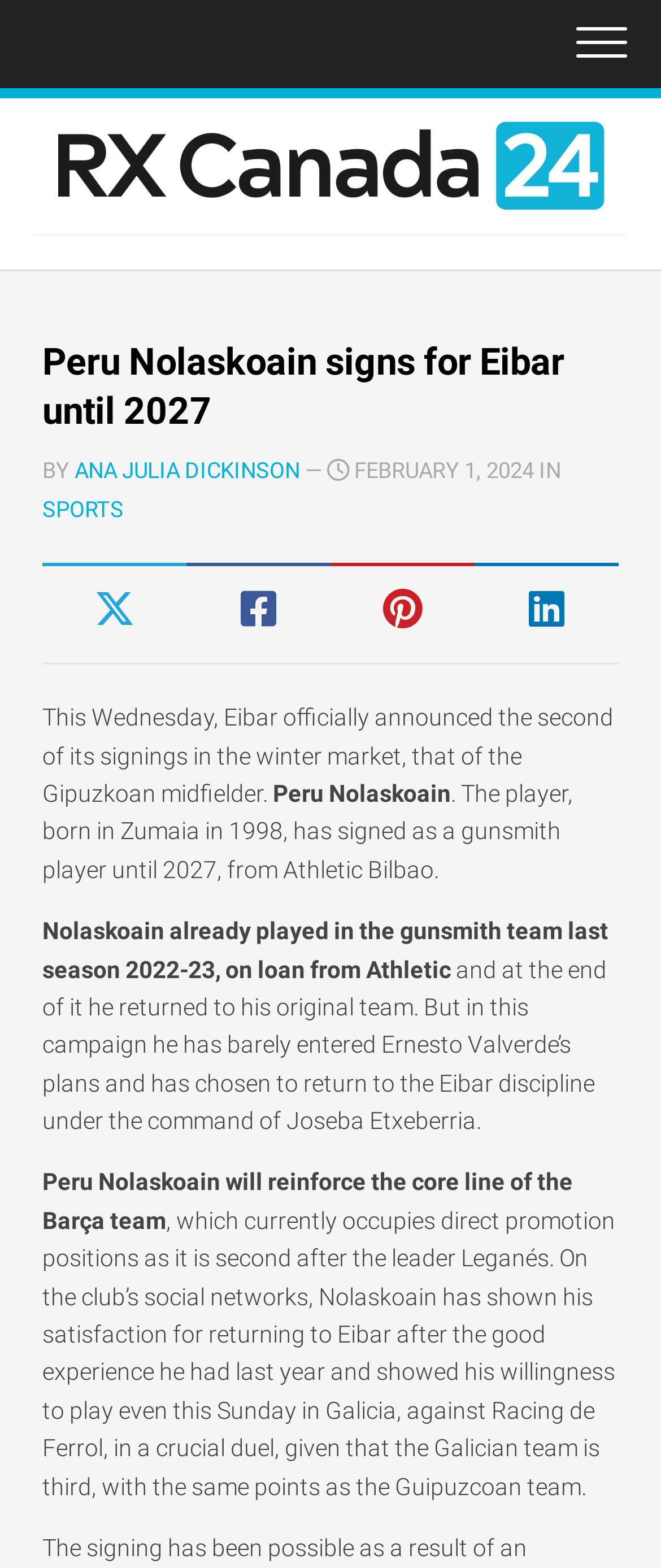Please analyze the image and provide a thorough answer to the question:
Until when has Peru Nolaskoain signed for Eibar?

I found the answer by looking at the text content of the webpage, specifically the sentence '. The player, born in Zumaia in 1998, has signed as a gunsmith player until 2027...' which indicates that Peru Nolaskoain has signed for Eibar until 2027.